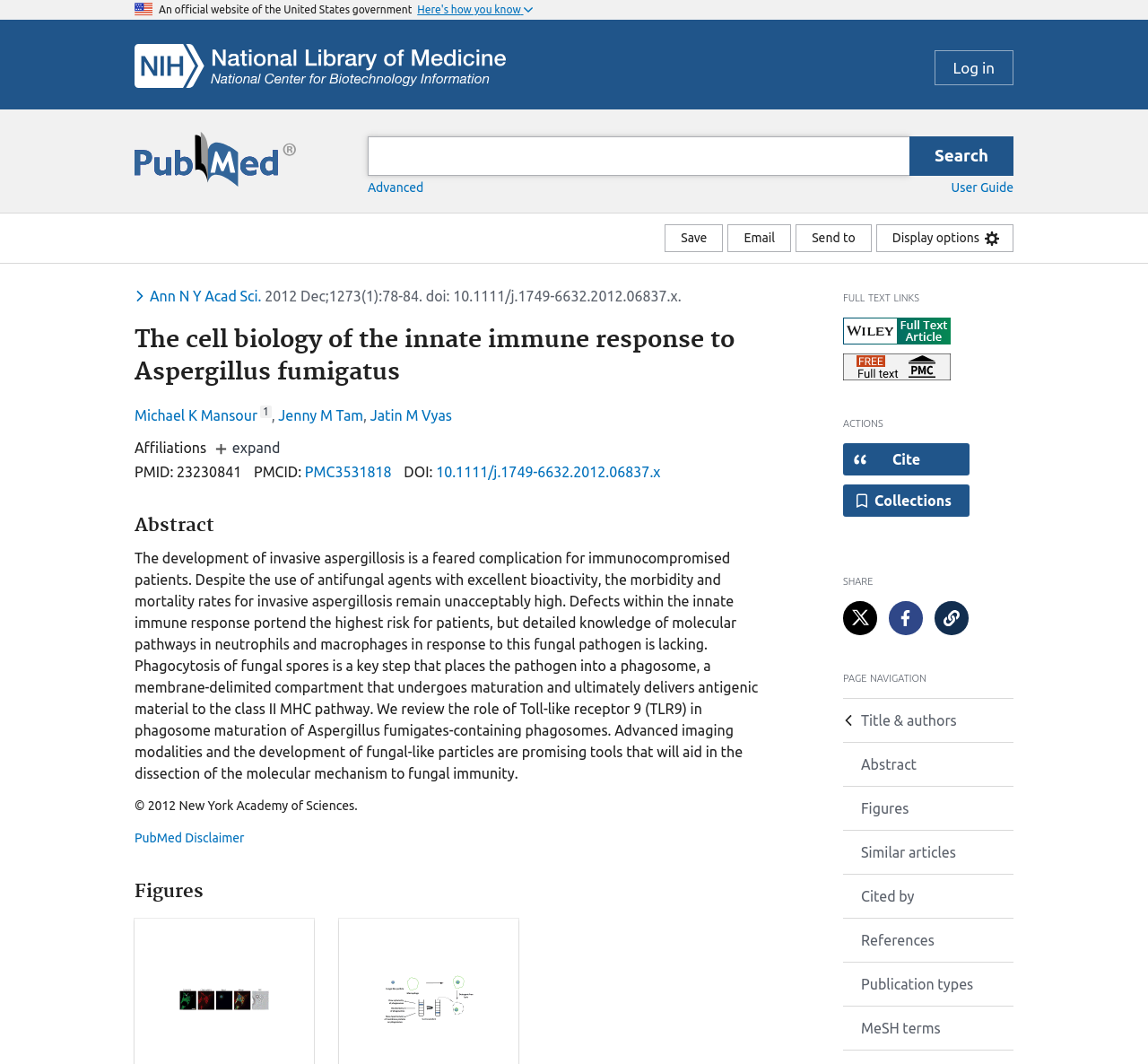Please mark the bounding box coordinates of the area that should be clicked to carry out the instruction: "Open the abstract section".

[0.117, 0.484, 0.68, 0.504]